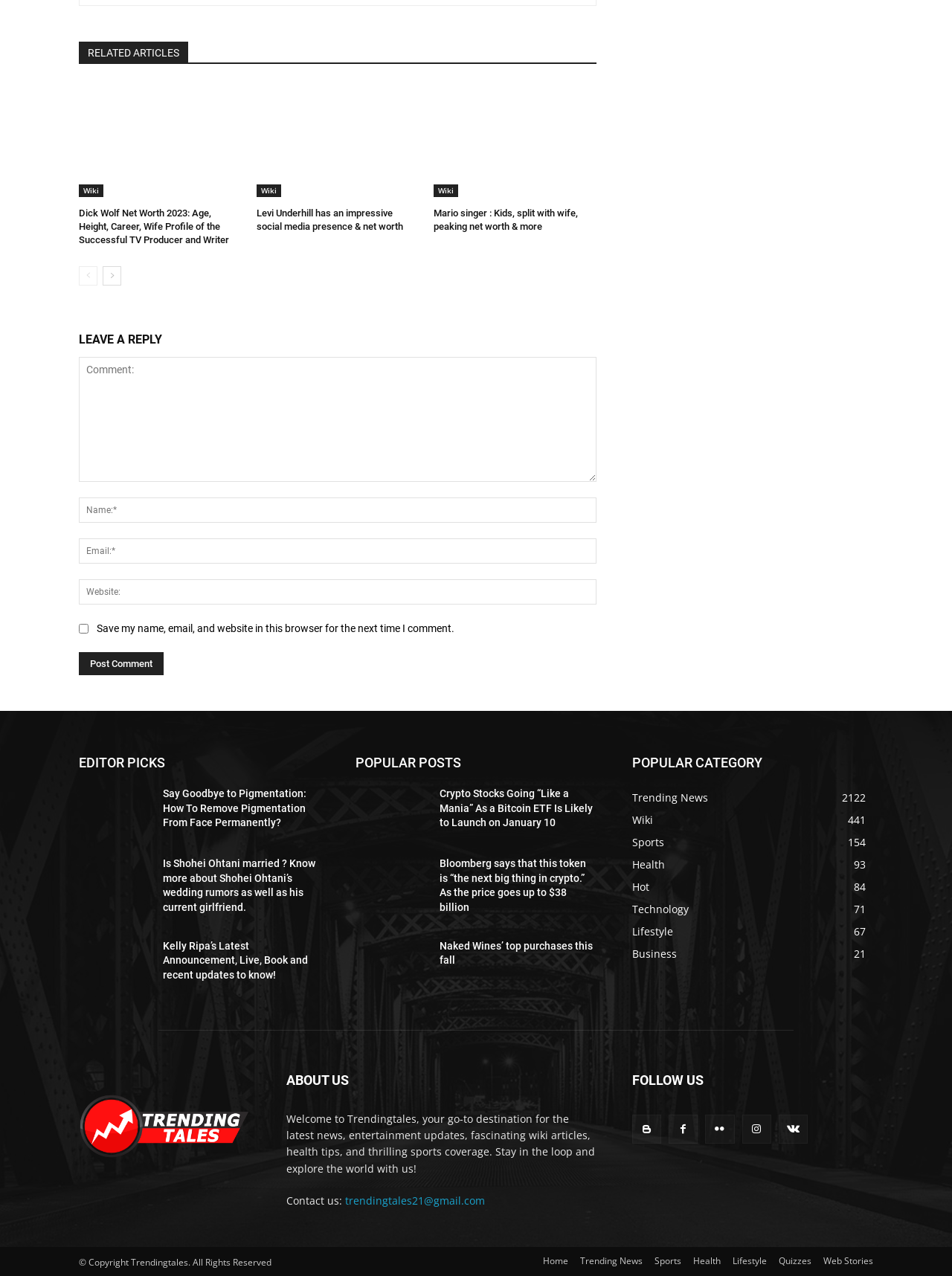What is the purpose of this website?
Deliver a detailed and extensive answer to the question.

I determined the answer by reading the 'ABOUT US' section, which describes the website's purpose as providing various types of content to its users.